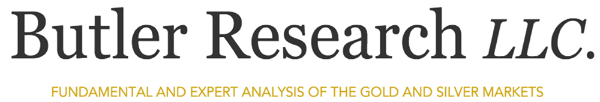Give a meticulous account of what the image depicts.

The image features the title and branding of "Butler Research LLC," prominently displaying their name in an elegant typeface. Below the name, a tagline reads "FUNDAMENTAL AND EXPERT ANALYSIS OF THE GOLD AND SILVER MARKETS," emphasizing the firm's focus on providing in-depth insights and research related to precious metals. The design highlights a professional aesthetic, suitable for a financial research institution, reflecting a commitment to expertise in commodities markets.